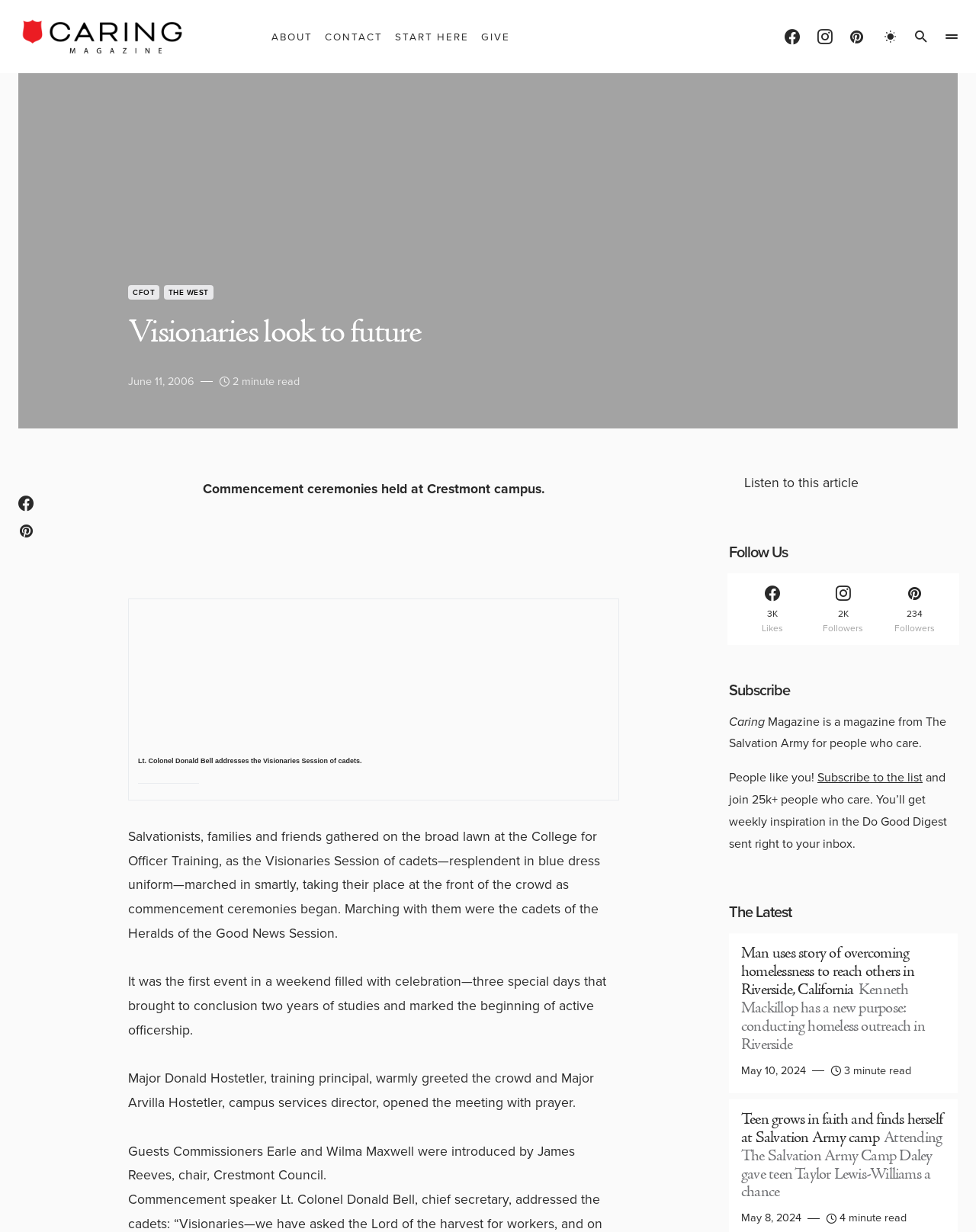How many likes does the Facebook page have?
Look at the image and provide a detailed response to the question.

I found the answer by looking at the 'Follow Us' section, where it lists the social media links, and under the Facebook link, it says '3K Likes'.